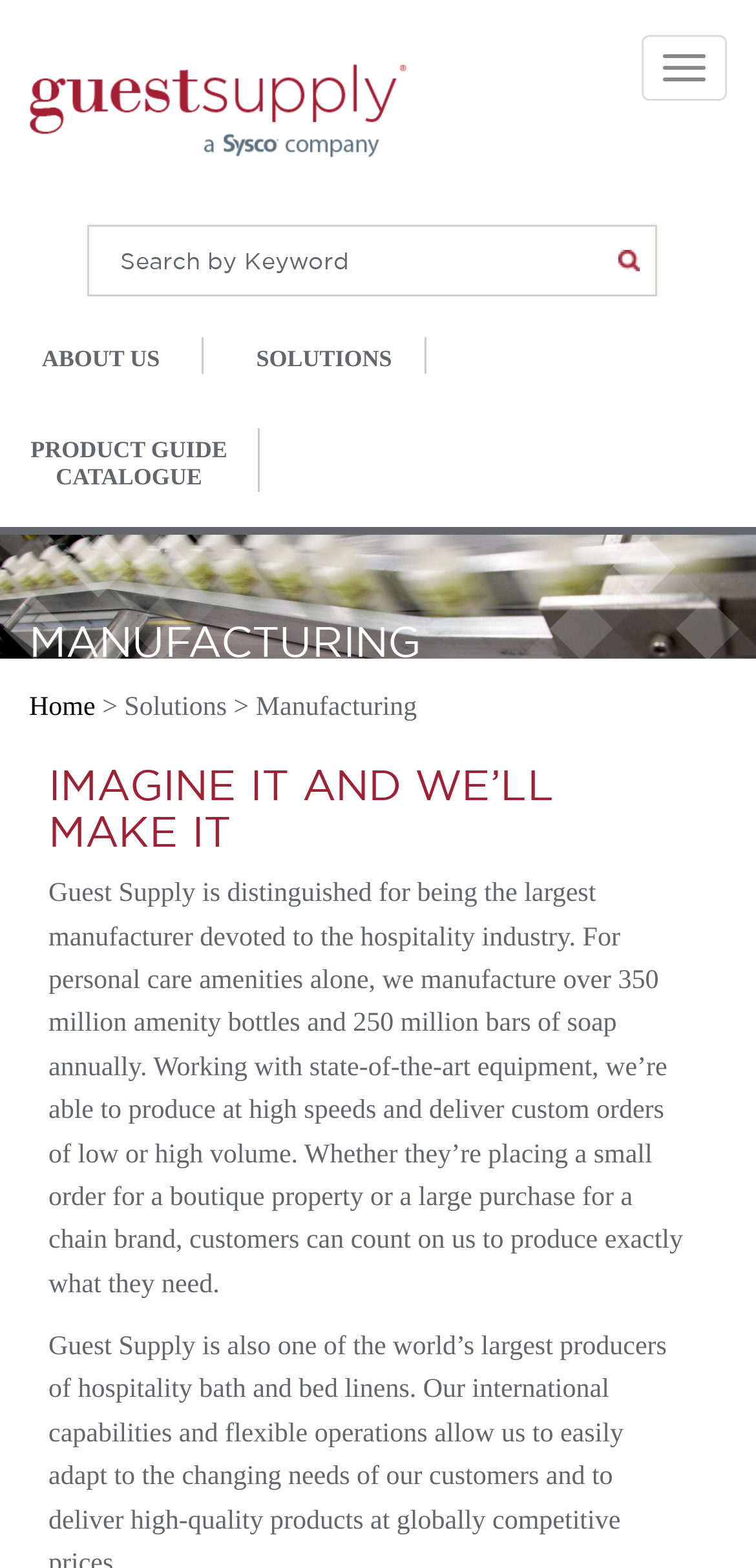Bounding box coordinates should be provided in the format (top-left x, top-left y, bottom-right x, bottom-right y) with all values between 0 and 1. Identify the bounding box for this UI element: name="ctl00$gsiHeader$SearchButton" title="Search"

[0.799, 0.143, 0.868, 0.189]